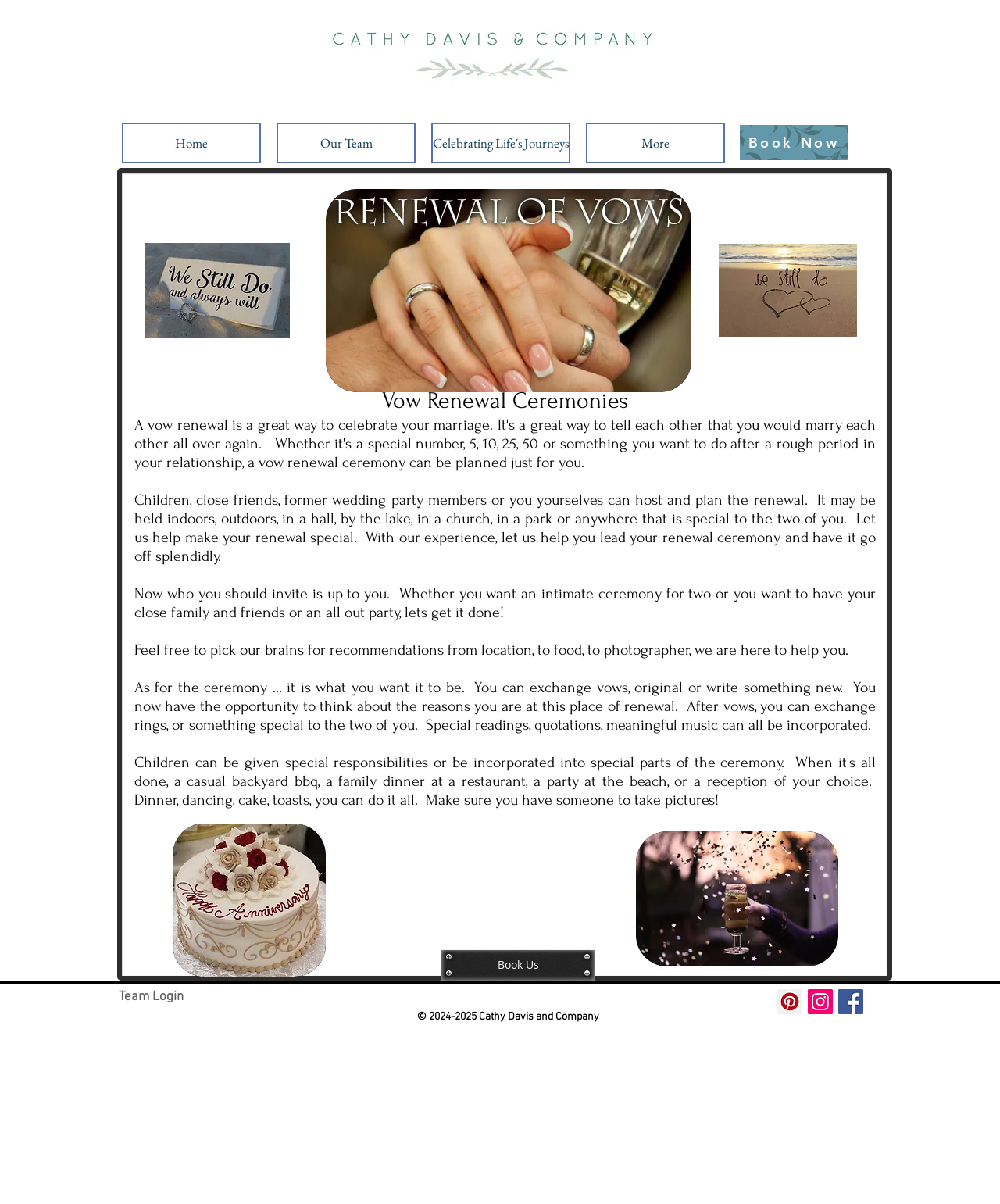Using the provided description aria-label="Instagram Social Icon", find the bounding box coordinates for the UI element. Provide the coordinates in (top-left x, top-left y, bottom-right x, bottom-right y) format, ensuring all values are between 0 and 1.

[0.808, 0.822, 0.833, 0.842]